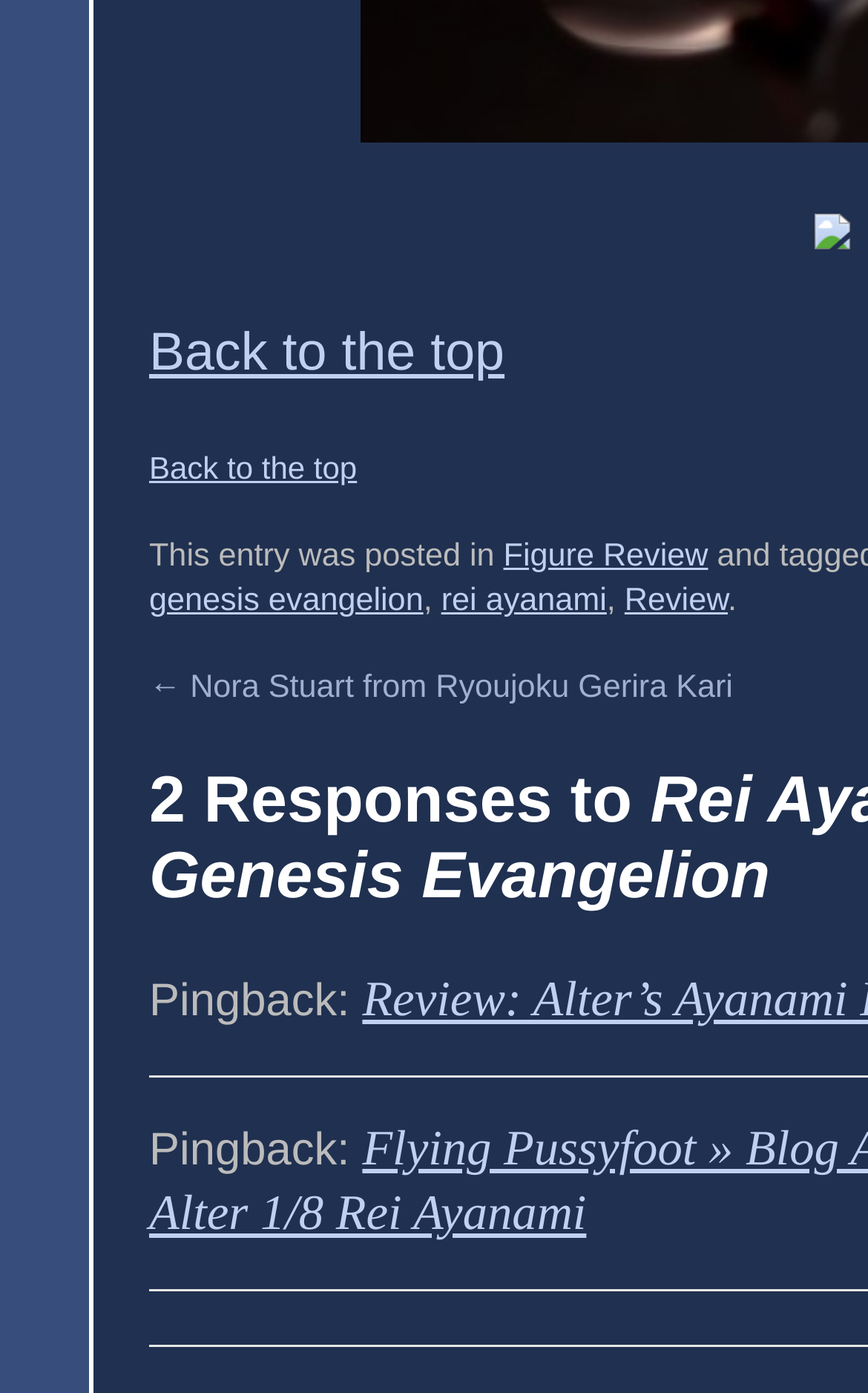Reply to the question with a single word or phrase:
What category is this entry posted in?

Figure Review